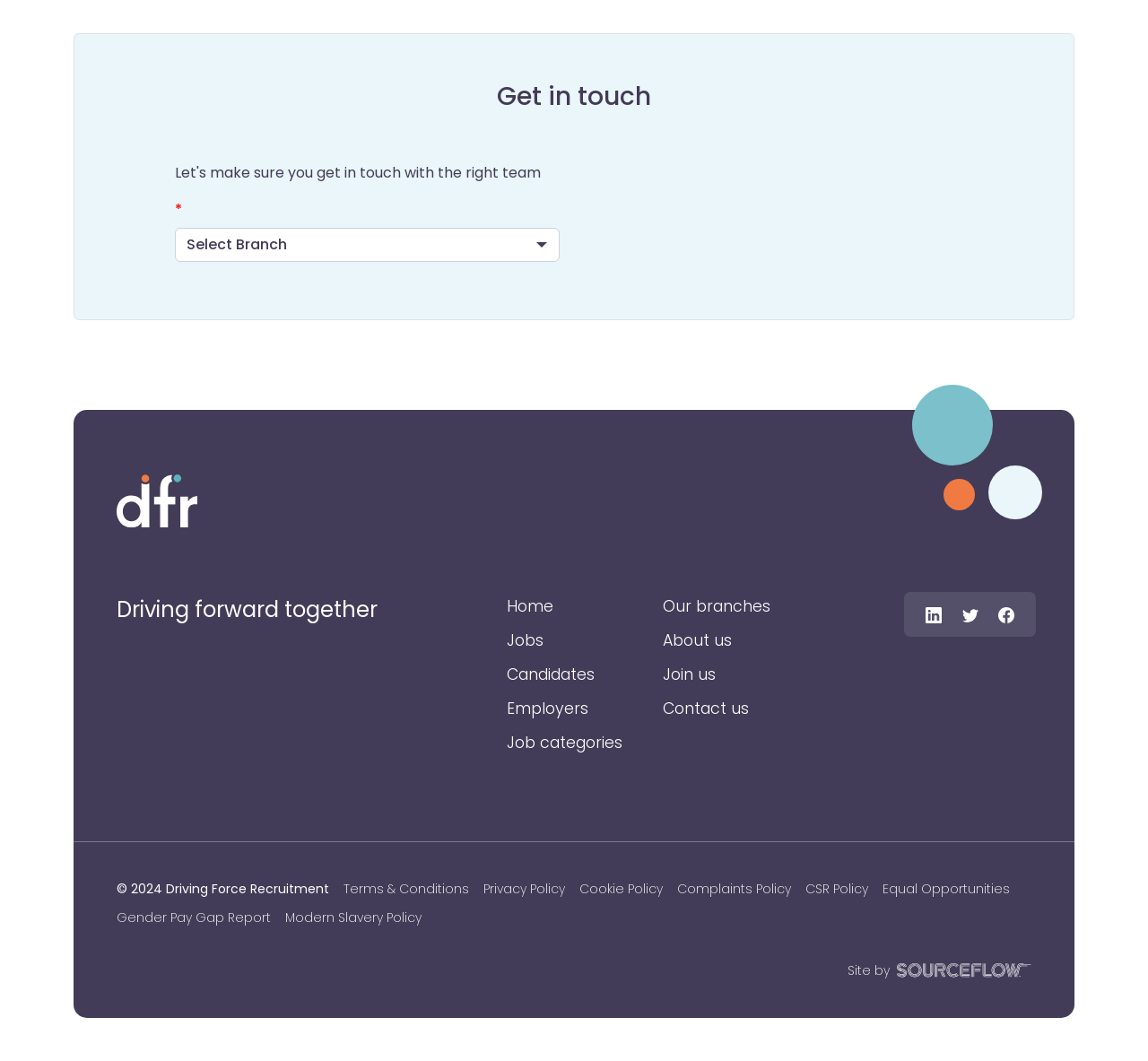Refer to the element description socialfear.com and identify the corresponding bounding box in the screenshot. Format the coordinates as (top-left x, top-left y, bottom-right x, bottom-right y) with values in the range of 0 to 1.

None